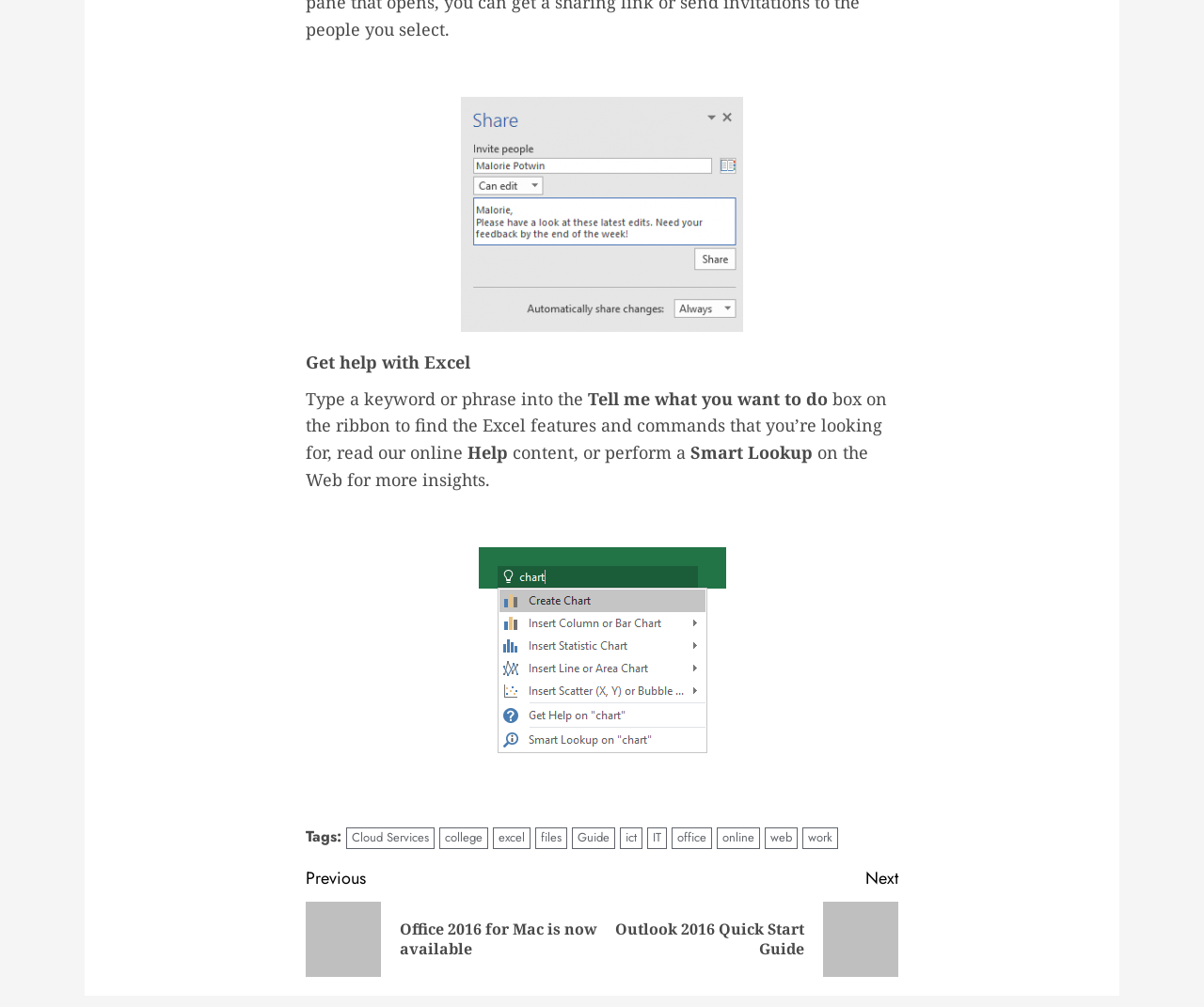Find and specify the bounding box coordinates that correspond to the clickable region for the instruction: "Click the Excel9 link".

[0.254, 0.096, 0.746, 0.329]